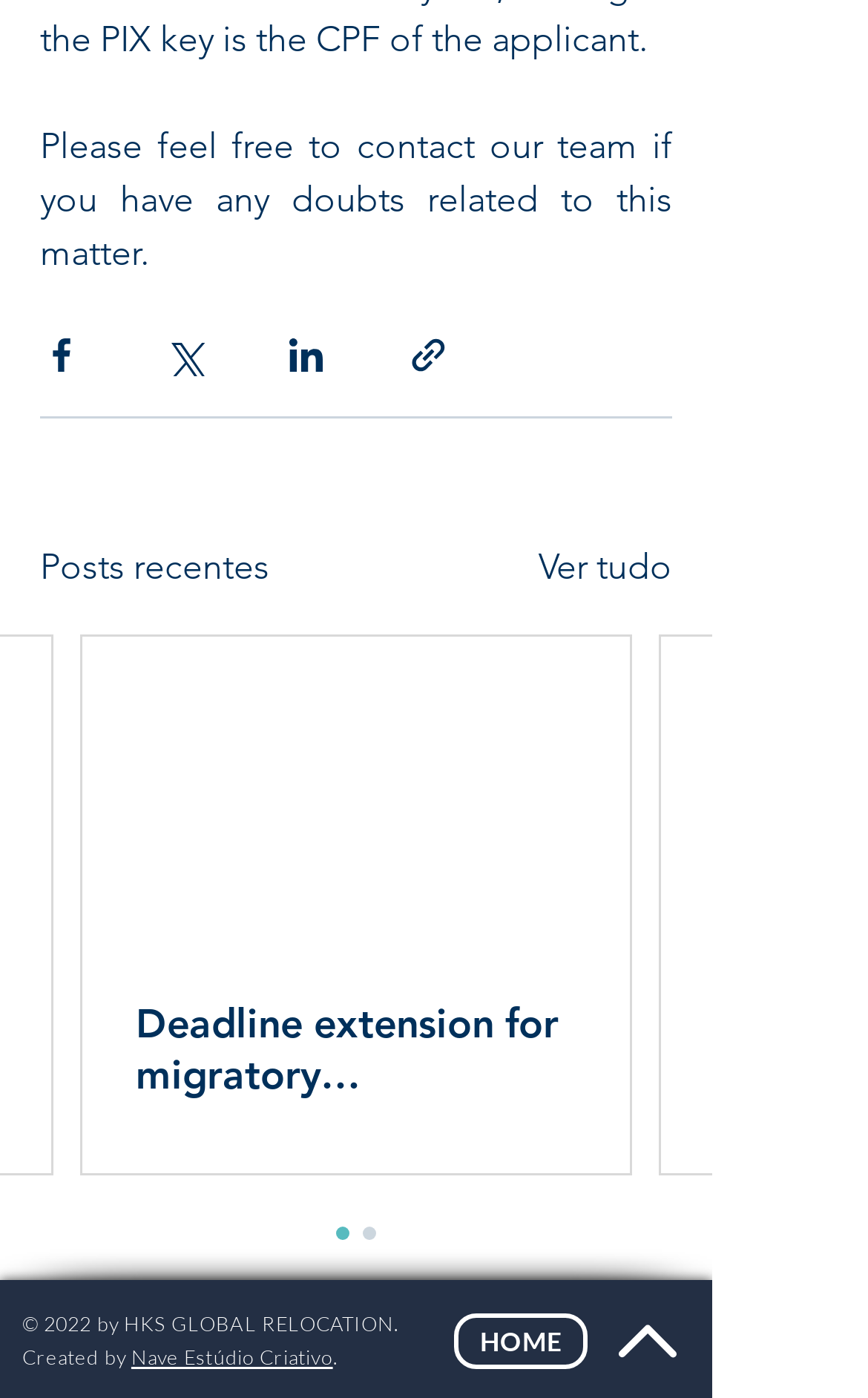Can you show the bounding box coordinates of the region to click on to complete the task described in the instruction: "View all posts"?

[0.621, 0.387, 0.774, 0.425]